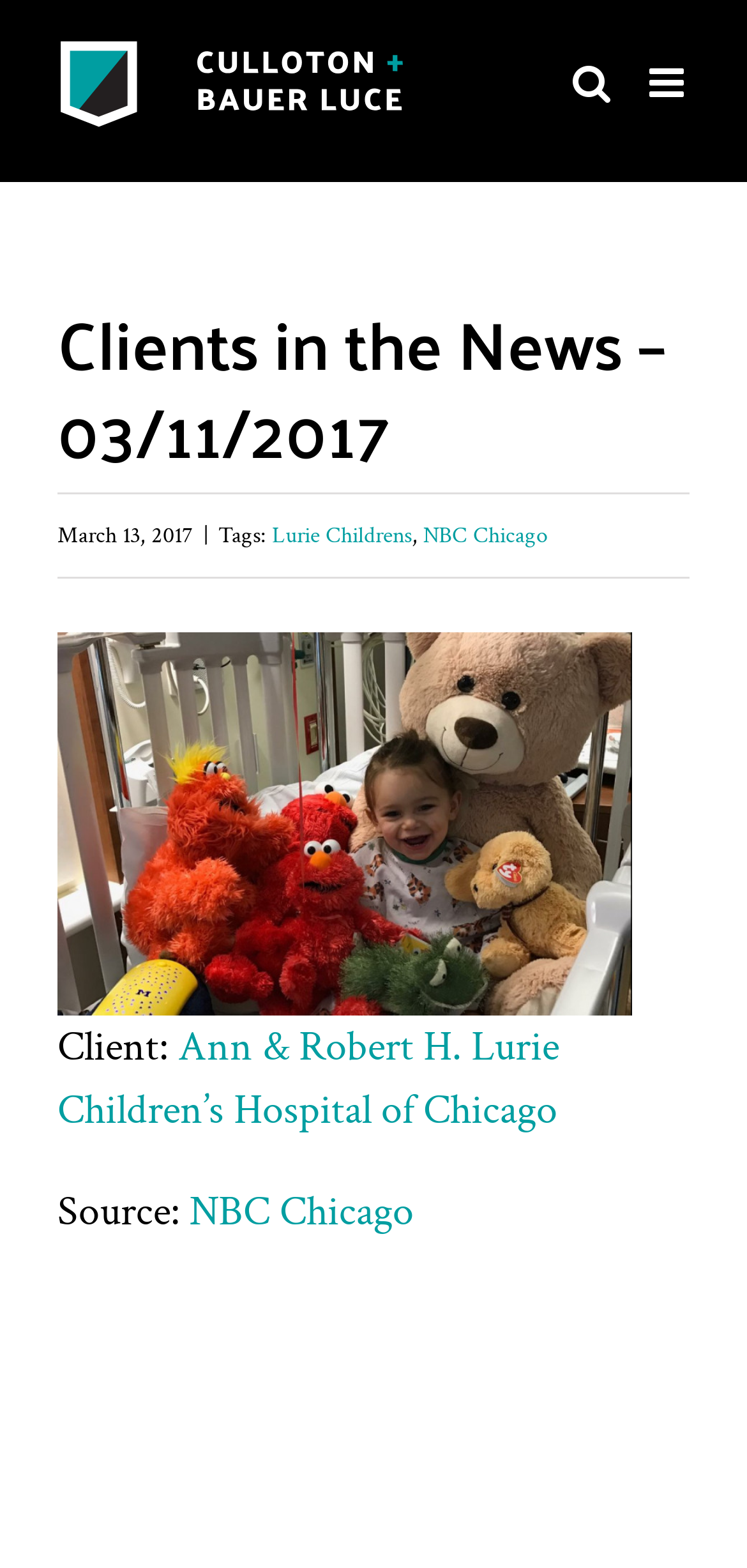How many sources are mentioned?
Answer the question based on the image using a single word or a brief phrase.

1